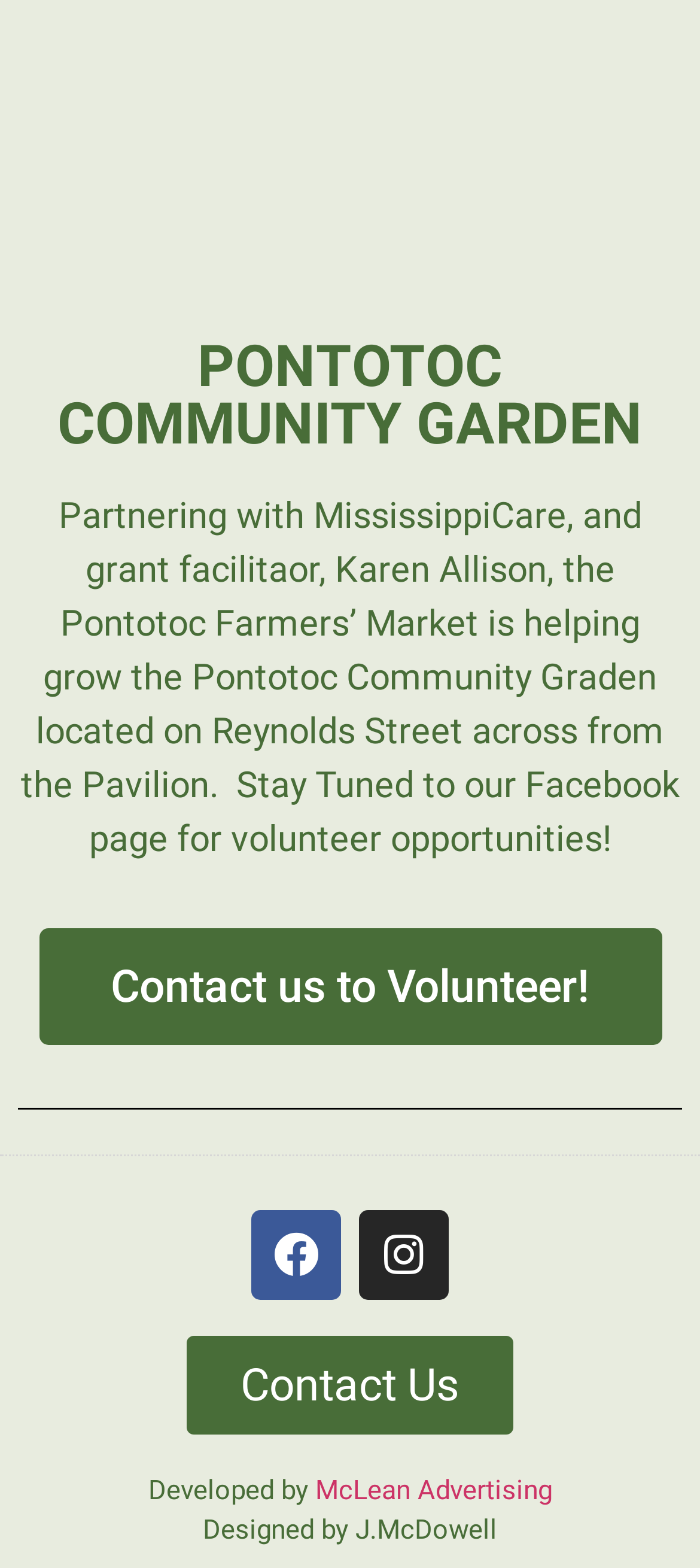Who is the grant facilitator?
Please respond to the question with a detailed and thorough explanation.

The grant facilitator's name can be found in the static text element that describes the Pontotoc Farmers' Market, which mentions 'grant facilitaor, Karen Allison'.